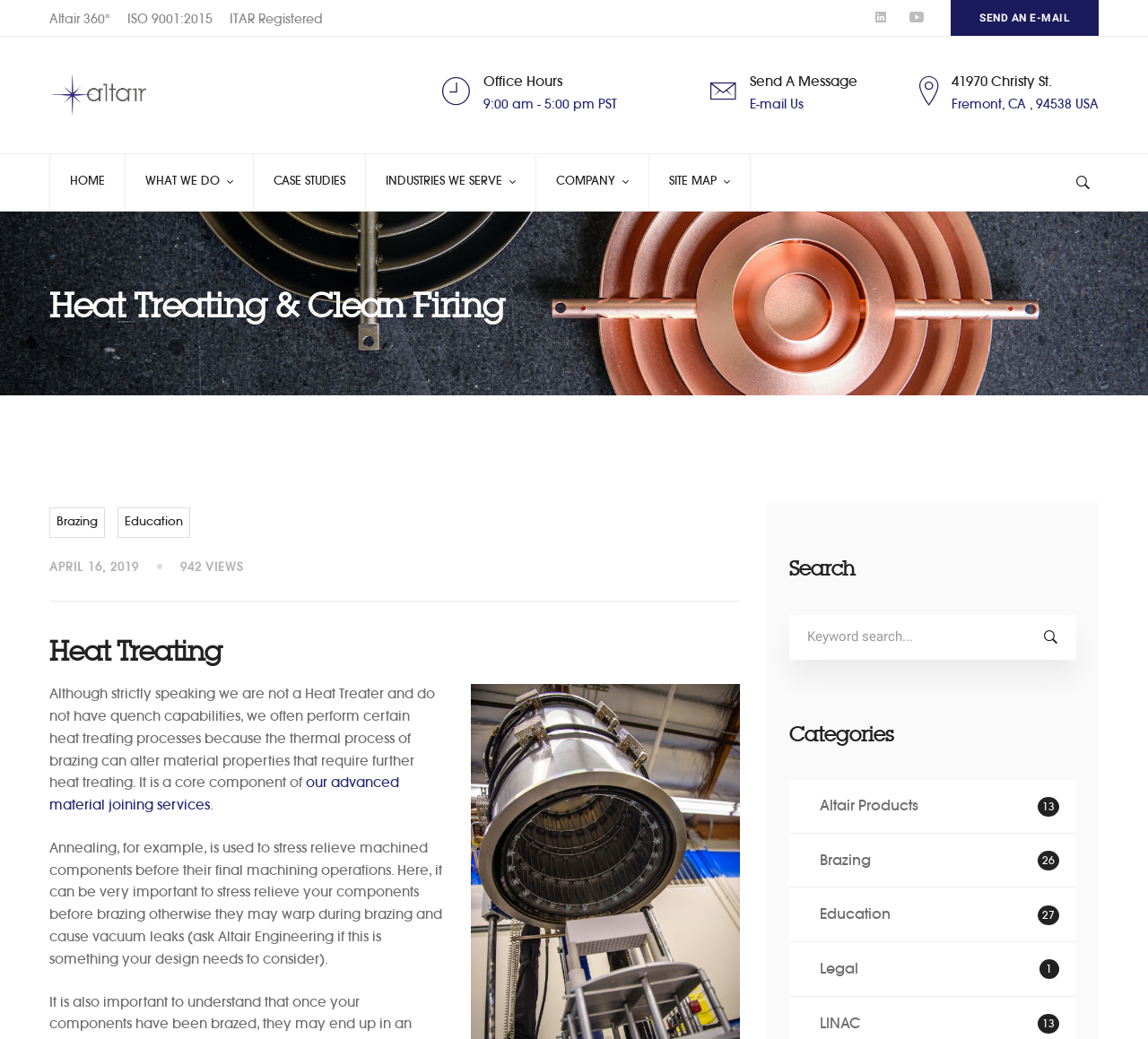Please locate and generate the primary heading on this webpage.

Heat Treating & Clean Firing